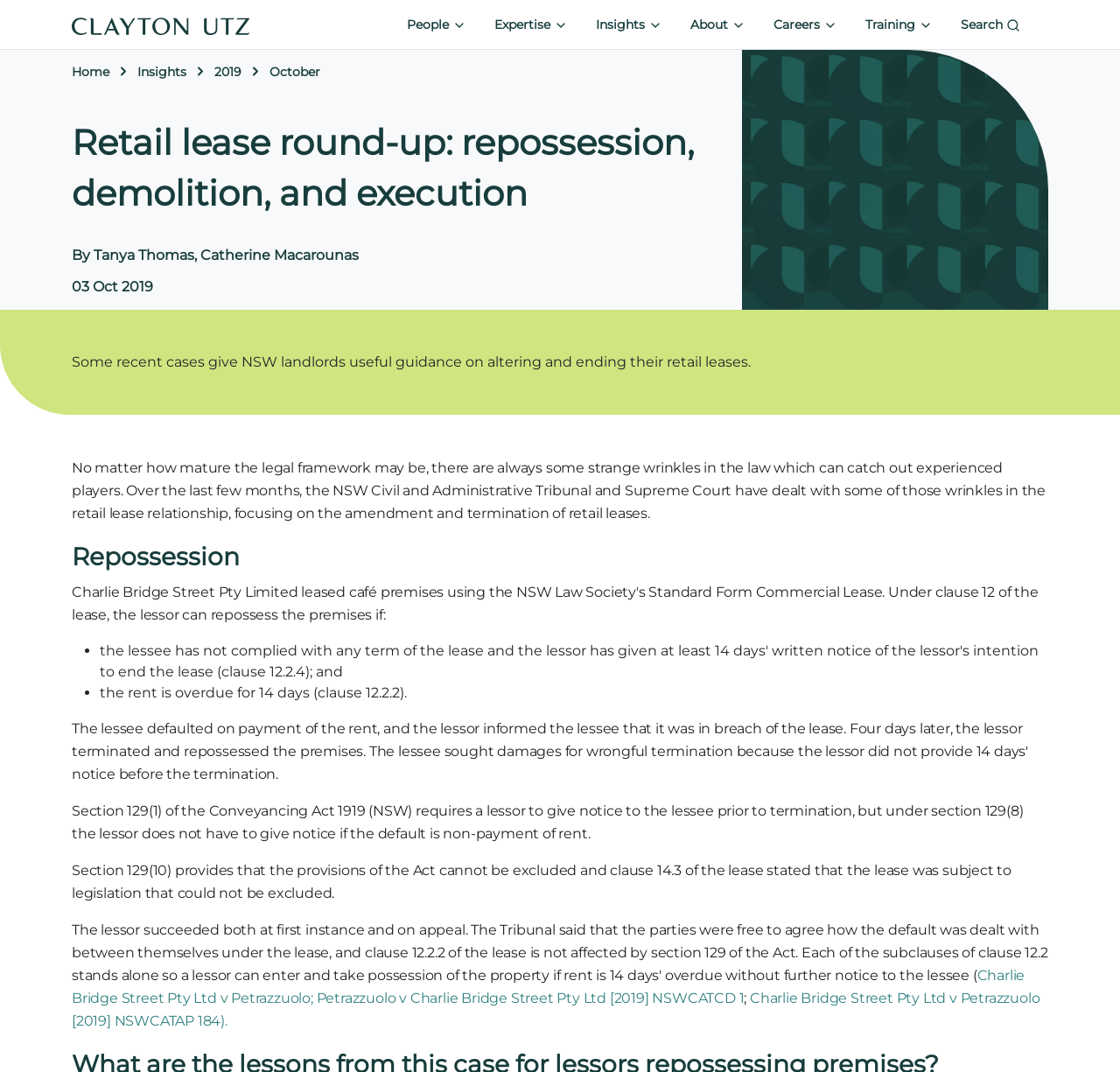Please provide a one-word or phrase answer to the question: 
What is the requirement for a lessor to terminate a lease under Section 129(1) of the Conveyancing Act 1919 (NSW)?

Give notice to the lessee